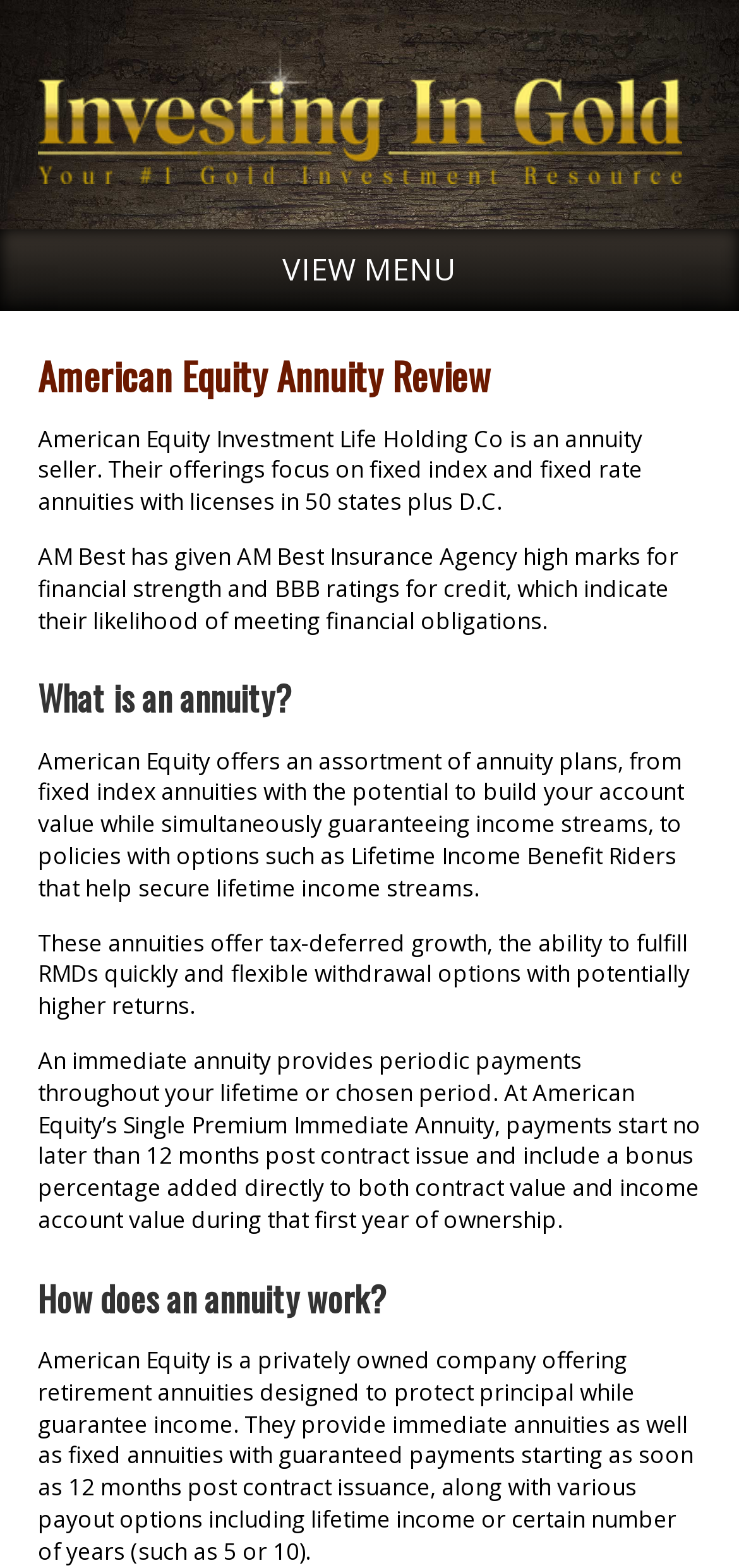Can you look at the image and give a comprehensive answer to the question:
What is the purpose of an immediate annuity?

According to the webpage, an immediate annuity provides periodic payments throughout your lifetime or chosen period, as mentioned in the section 'What is an annuity?'.